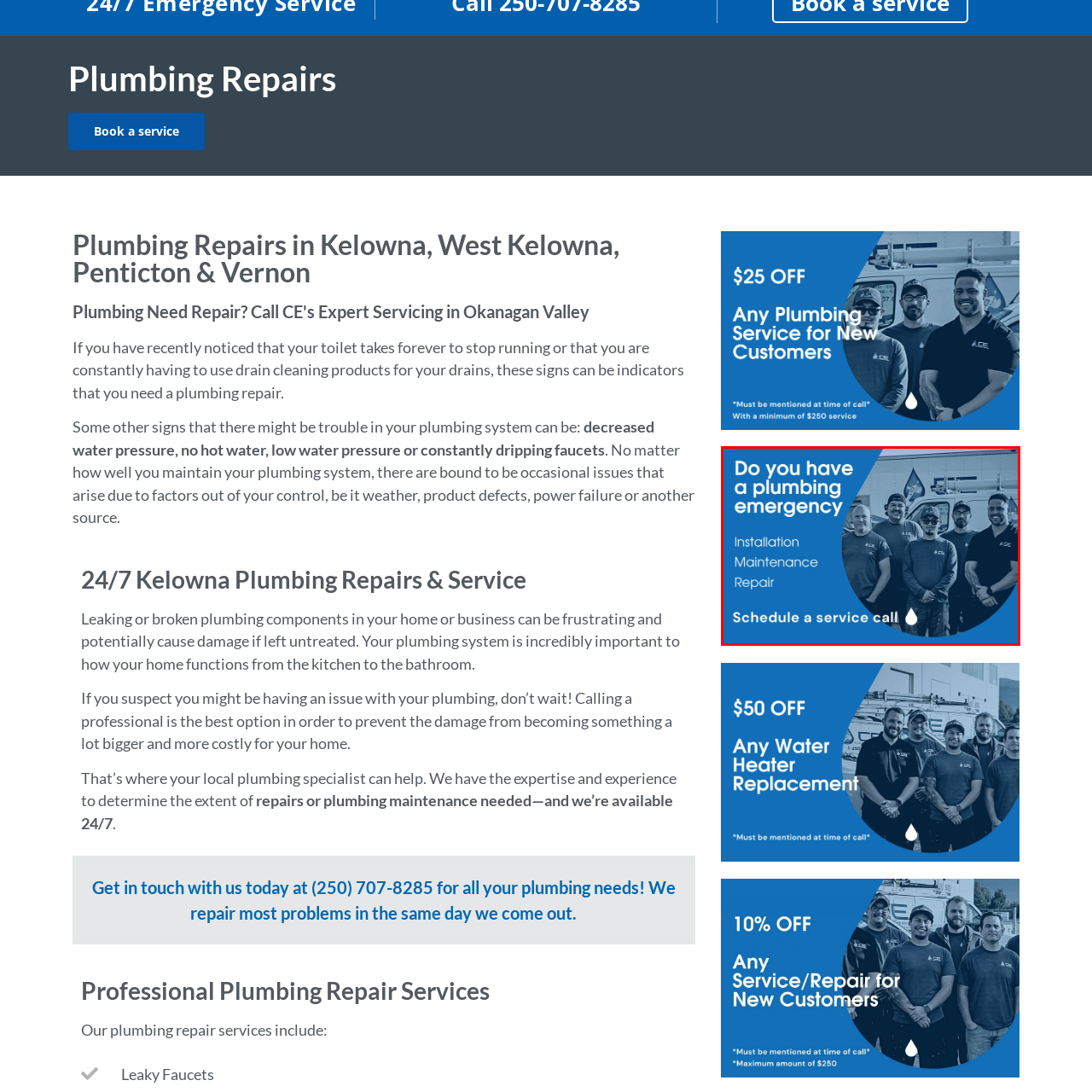Give a thorough account of what is shown in the red-encased segment of the image.

The image features a team of professional plumbers posed together in front of a service vehicle, conveying a sense of reliability and expertise in plumbing services. The background is a vibrant blue, enhancing the visibility of the text overlay that reads, "Do you have a plumbing emergency?" Below this, key services provided by the team are highlighted: "Installation," "Maintenance," and "Repair." At the bottom of the image, a call-to-action encourages potential customers to "Schedule a service call," accompanied by a graphic of a water droplet, emphasizing their focus on urgent plumbing needs. This visual invites viewers to engage with a local plumbing service ready to assist with emergencies and routine maintenance alike.